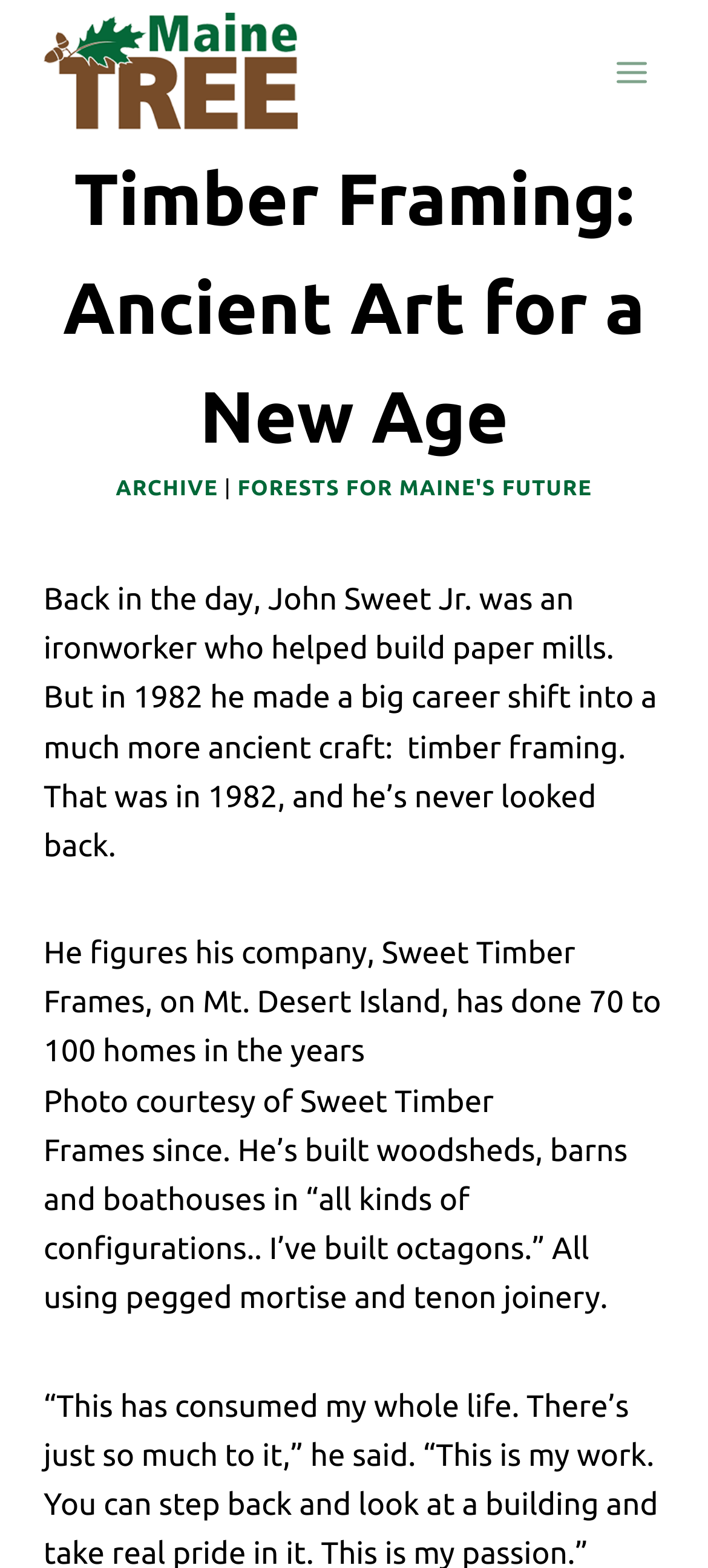What is the location of the company? Examine the screenshot and reply using just one word or a brief phrase.

Mt. Desert Island